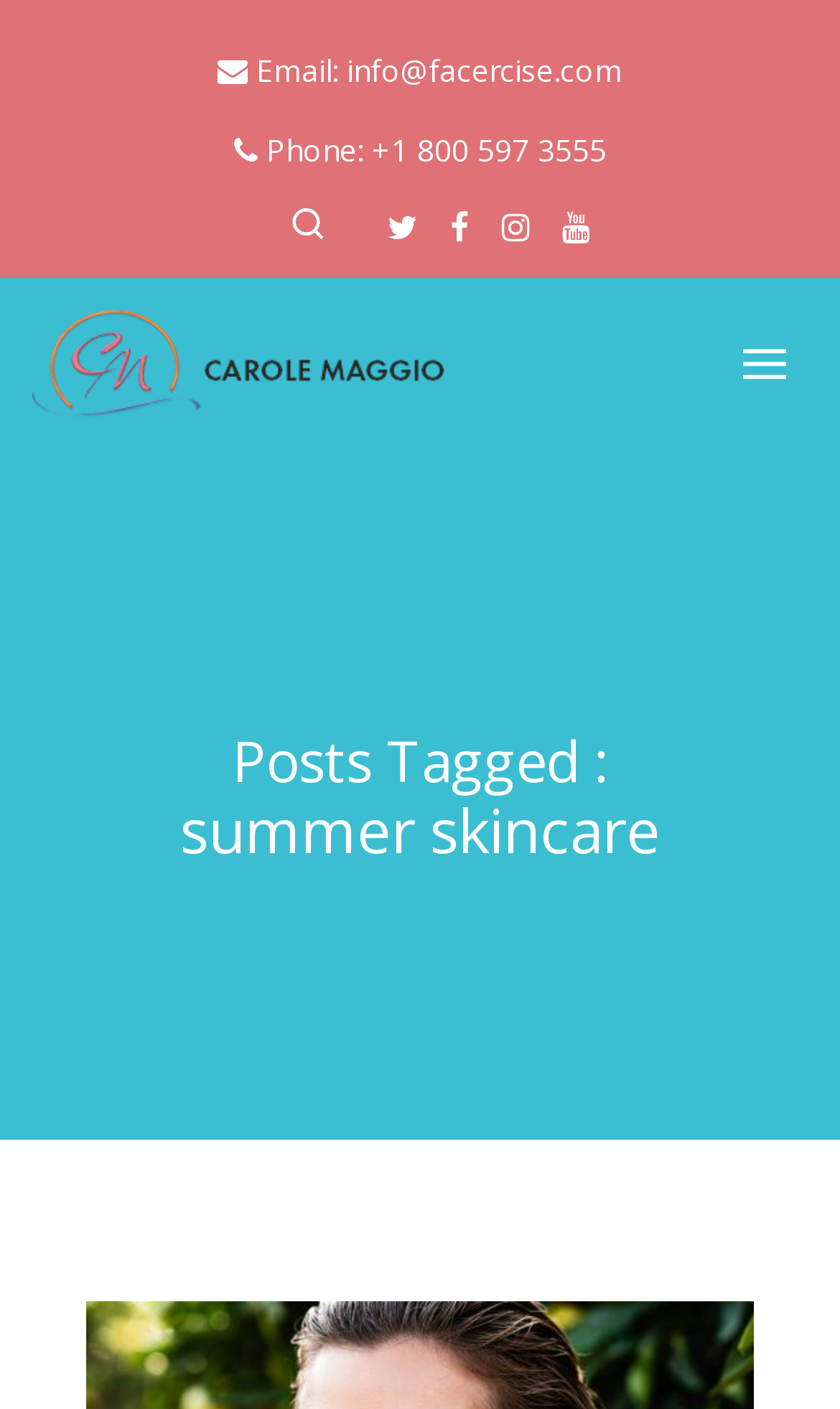Offer a meticulous description of the webpage's structure and content.

The webpage is about summer skincare and is part of the Facercise website. At the top, there is a title "summer skincare Archives - Facercise" and a small emphasis mark. Below the title, there is a section with contact information, including an email address "info@facercise.com" and a phone number "+1 800 597 3555". 

To the right of the contact information, there are five social media icons, including Facebook, Twitter, Instagram, Pinterest, and YouTube. 

On the left side of the page, there is a logo of Facercise, which is an image with the text "Facercise" on it. Below the logo, there is a search icon.

The main content of the page is a table that takes up most of the page. The table has a heading "Posts Tagged :" and a main title "summer skincare" in a larger font. The rest of the table content is not specified in the accessibility tree.